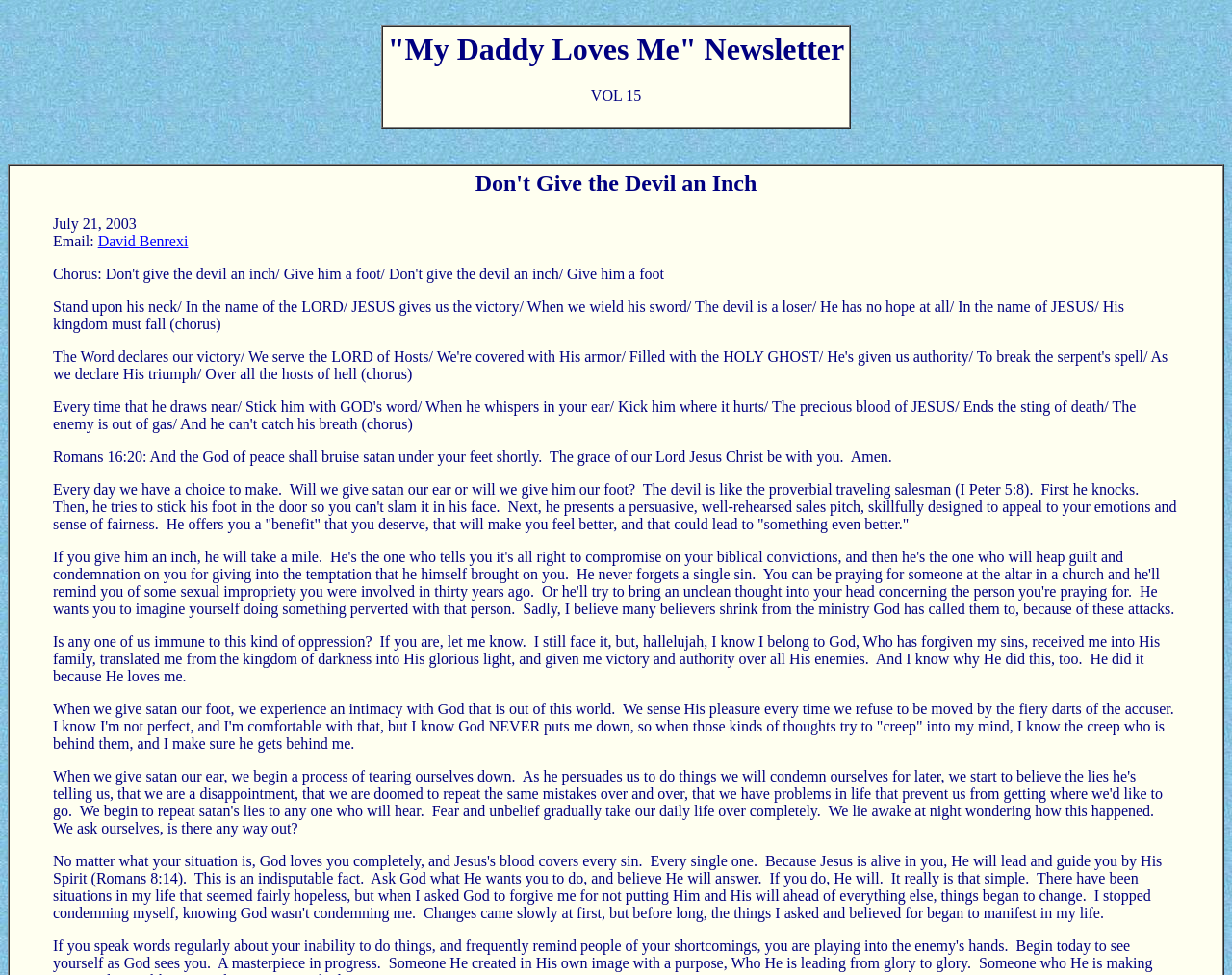Answer in one word or a short phrase: 
What is the theme of the newsletter?

Christianity